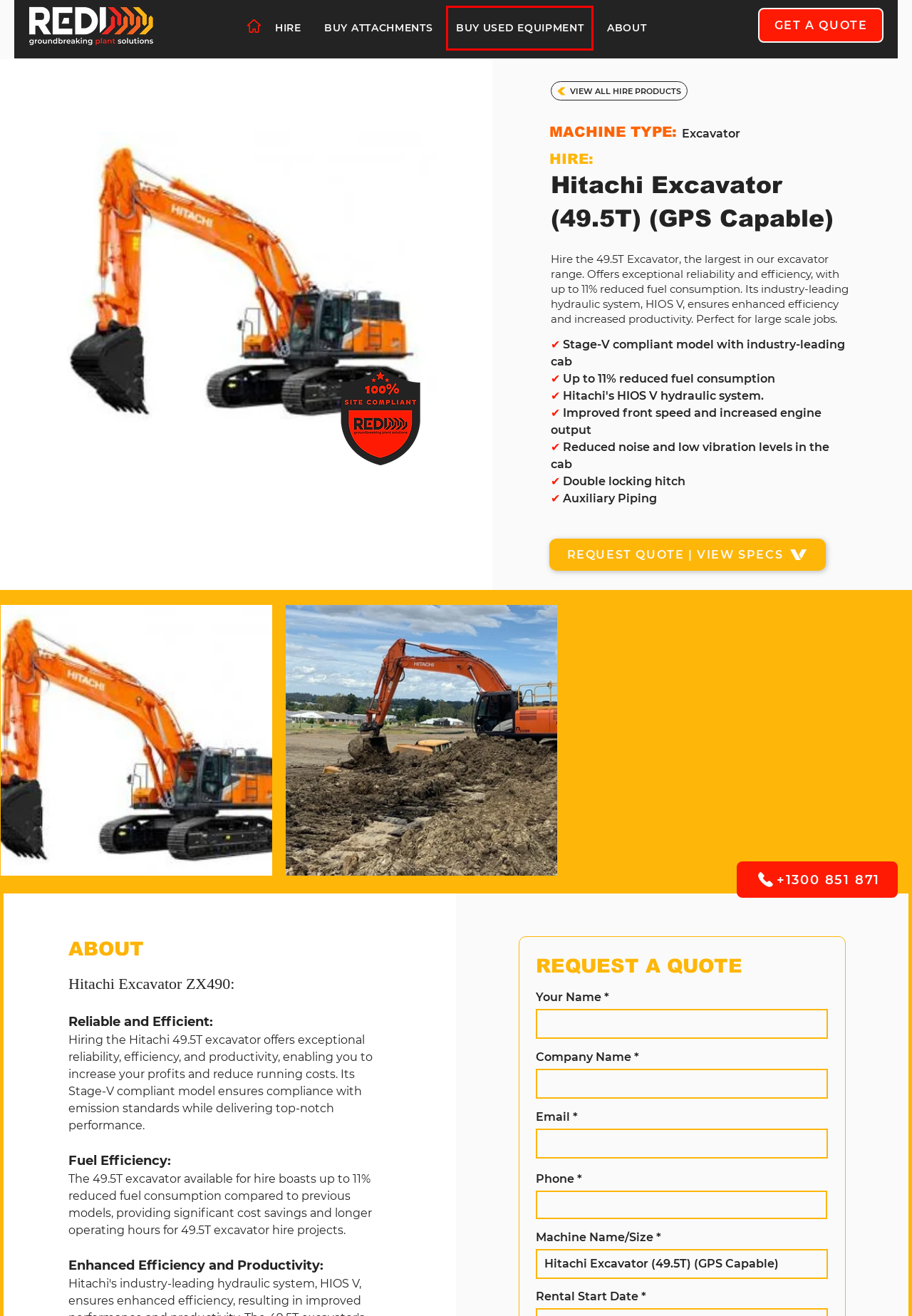View the screenshot of the webpage containing a red bounding box around a UI element. Select the most fitting webpage description for the new page shown after the element in the red bounding box is clicked. Here are the candidates:
A. Privacy Policy | Australia | Rediplant
B. Buy Used Equipment | Australia | Rediplant
C. Our Expert Team | Australia | Rediplant
D. Excavator Hire | Australia | Rediplant
E. Hire Excavator Attachments | Australia | Rediplant
F. Wheel Loader Hire | Australia | Rediplant
G. Hire Earthmoving Equipment | Australia | Rediplant
H. Buy Equipment Attachments | Australia | Rediplant

B